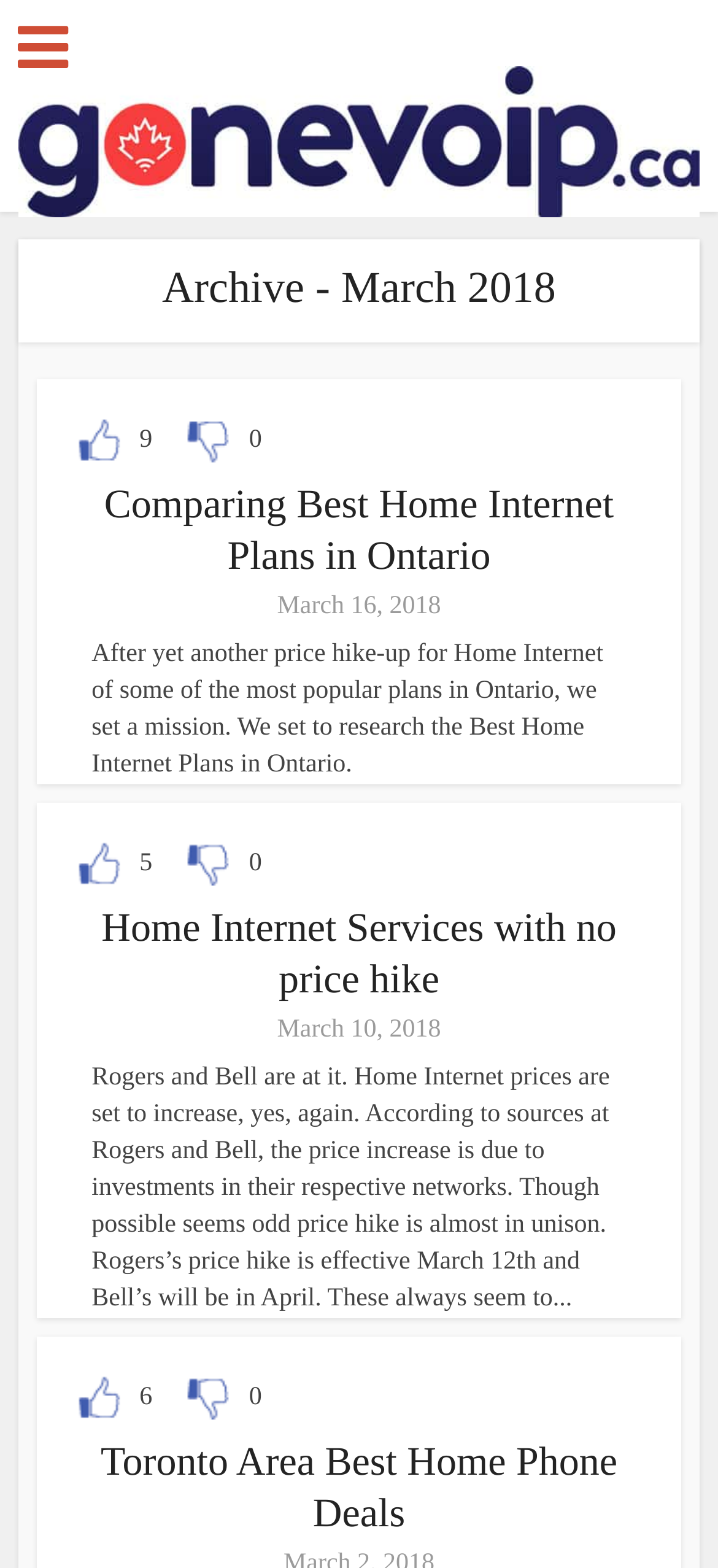Please specify the bounding box coordinates of the clickable region to carry out the following instruction: "Click the custom name link". The coordinates should be four float numbers between 0 and 1, in the format [left, top, right, bottom].

[0.025, 0.006, 0.975, 0.138]